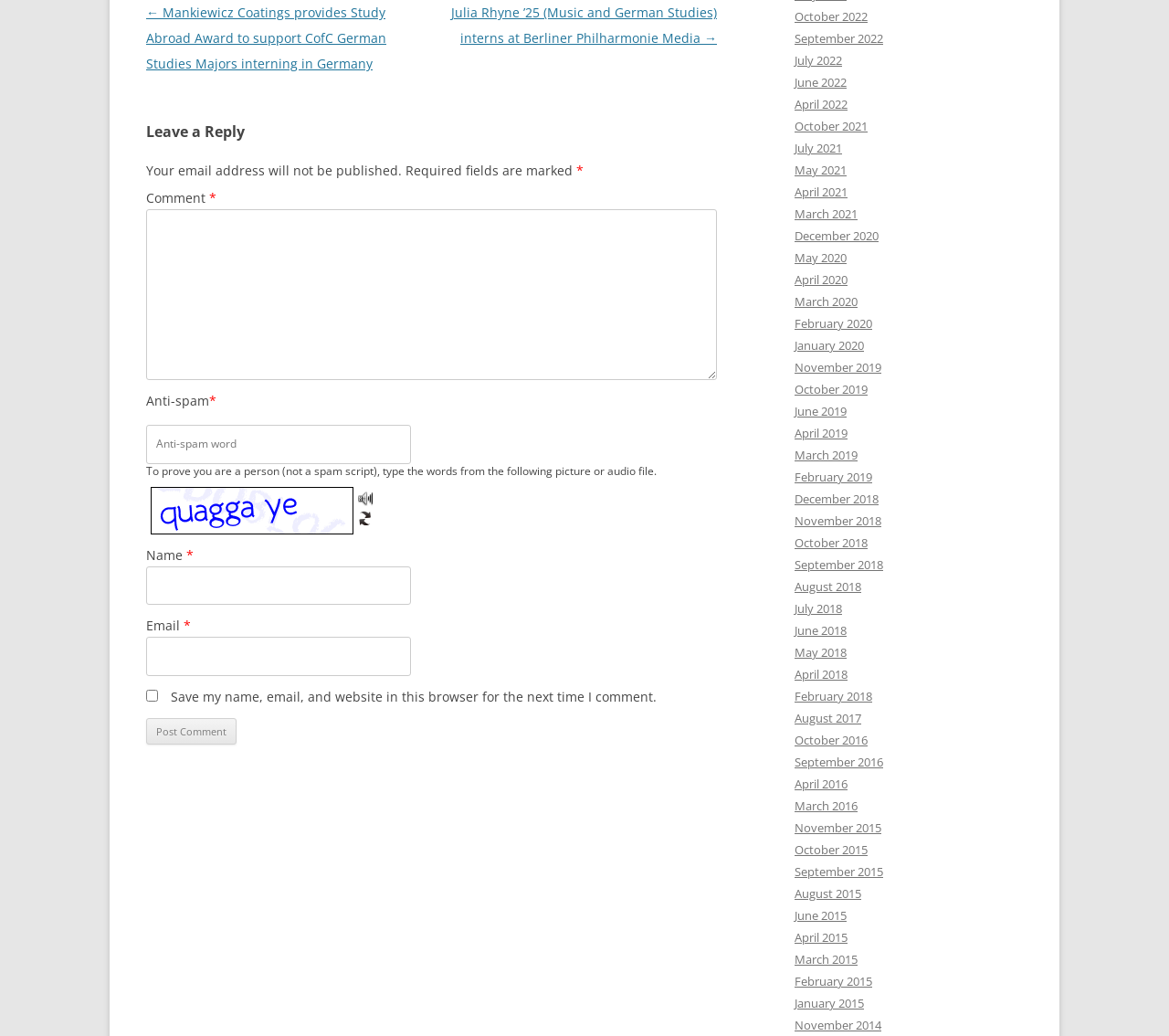How many links are available in the 'Post navigation' section?
Give a comprehensive and detailed explanation for the question.

The 'Post navigation' section contains two links, one pointing to the previous post and the other pointing to the next post, allowing users to navigate through the blog's archives.